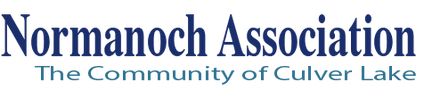Review the image closely and give a comprehensive answer to the question: What is the overall aesthetic of the logo?

The logo's design conveys a sense of tradition and belonging, and the overall aesthetic is polished and professional, suitable for use in both online and offline materials related to the association's activities and initiatives.